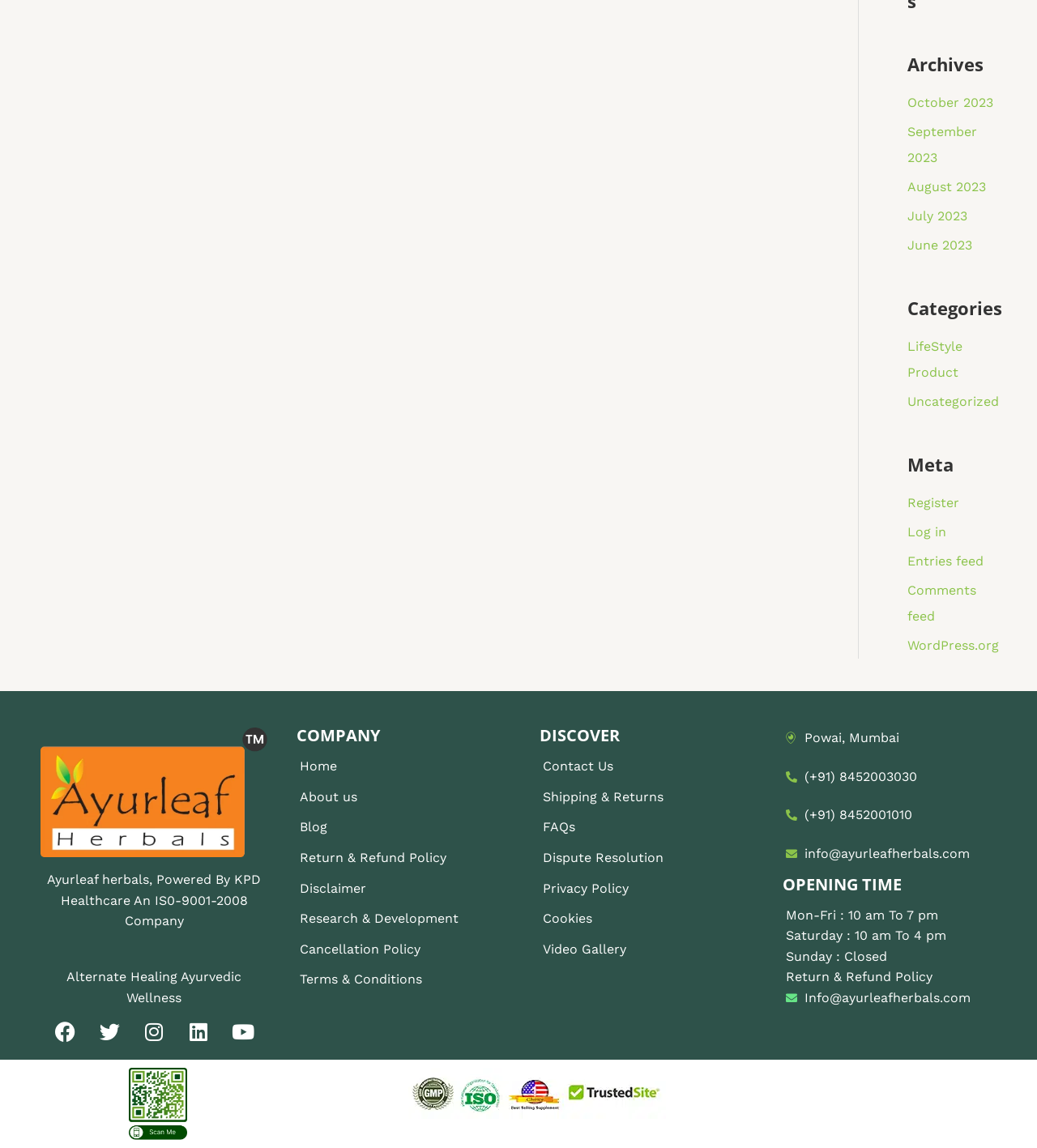Please identify the bounding box coordinates of the area that needs to be clicked to follow this instruction: "Visit Facebook page".

[0.043, 0.881, 0.082, 0.916]